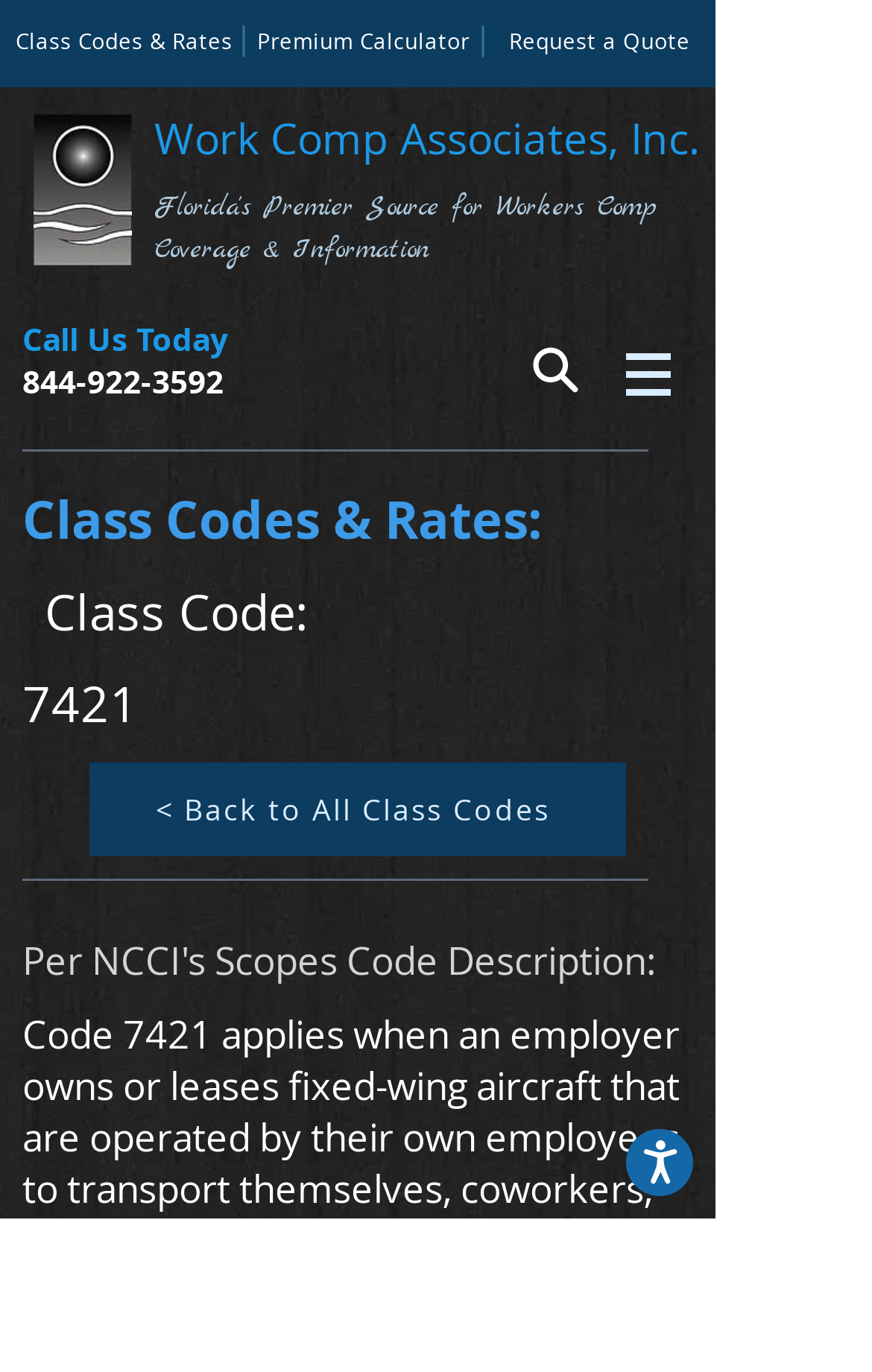Please determine the bounding box coordinates of the element to click on in order to accomplish the following task: "Call the phone number". Ensure the coordinates are four float numbers ranging from 0 to 1, i.e., [left, top, right, bottom].

[0.026, 0.262, 0.256, 0.293]